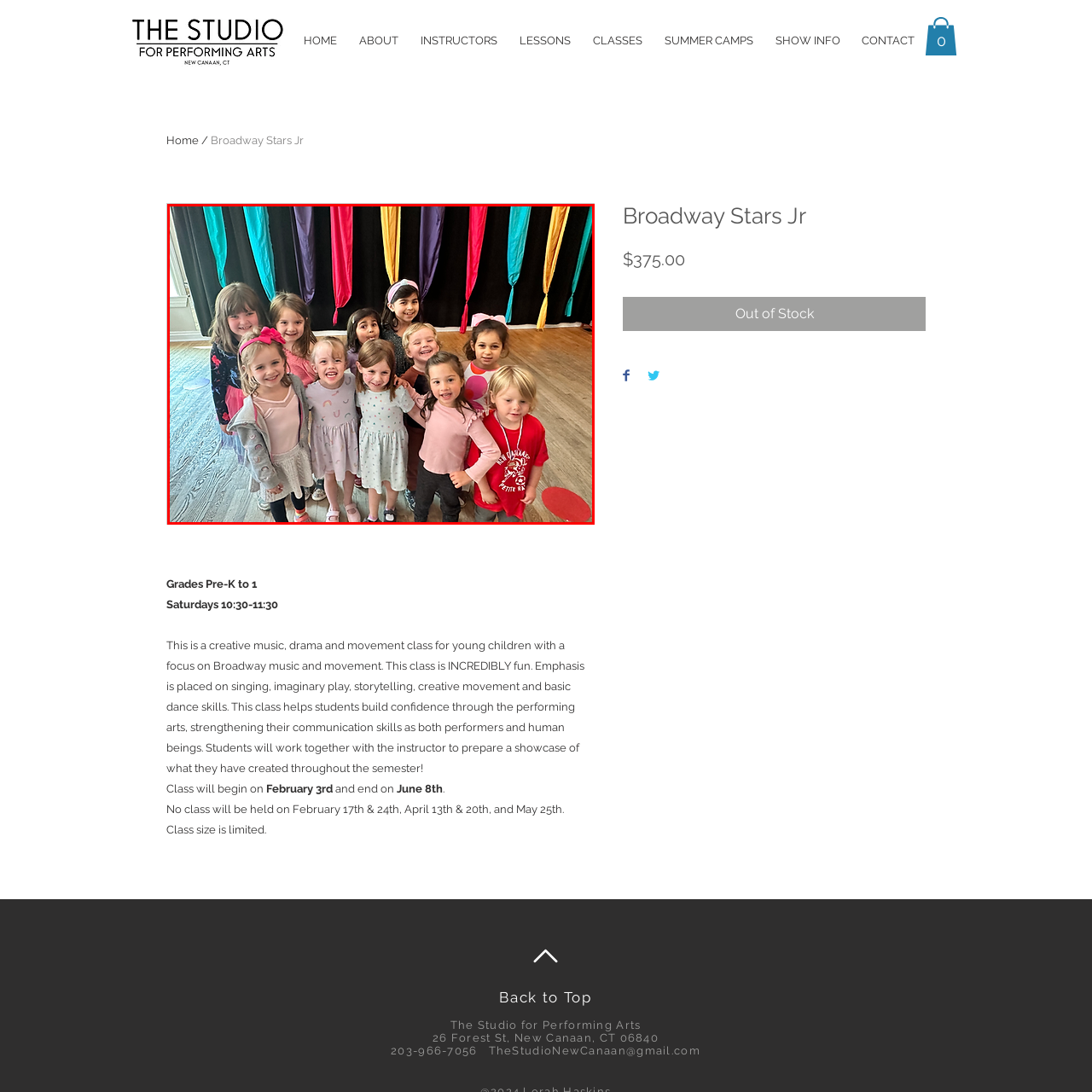What colors are the streamers in the background?
Pay attention to the image outlined by the red bounding box and provide a thorough explanation in your answer, using clues from the image.

The caption describes the background of the image, stating that colorful streamers in shades of turquoise, yellow, and purple drape down, enhancing the lively, theatrical environment.